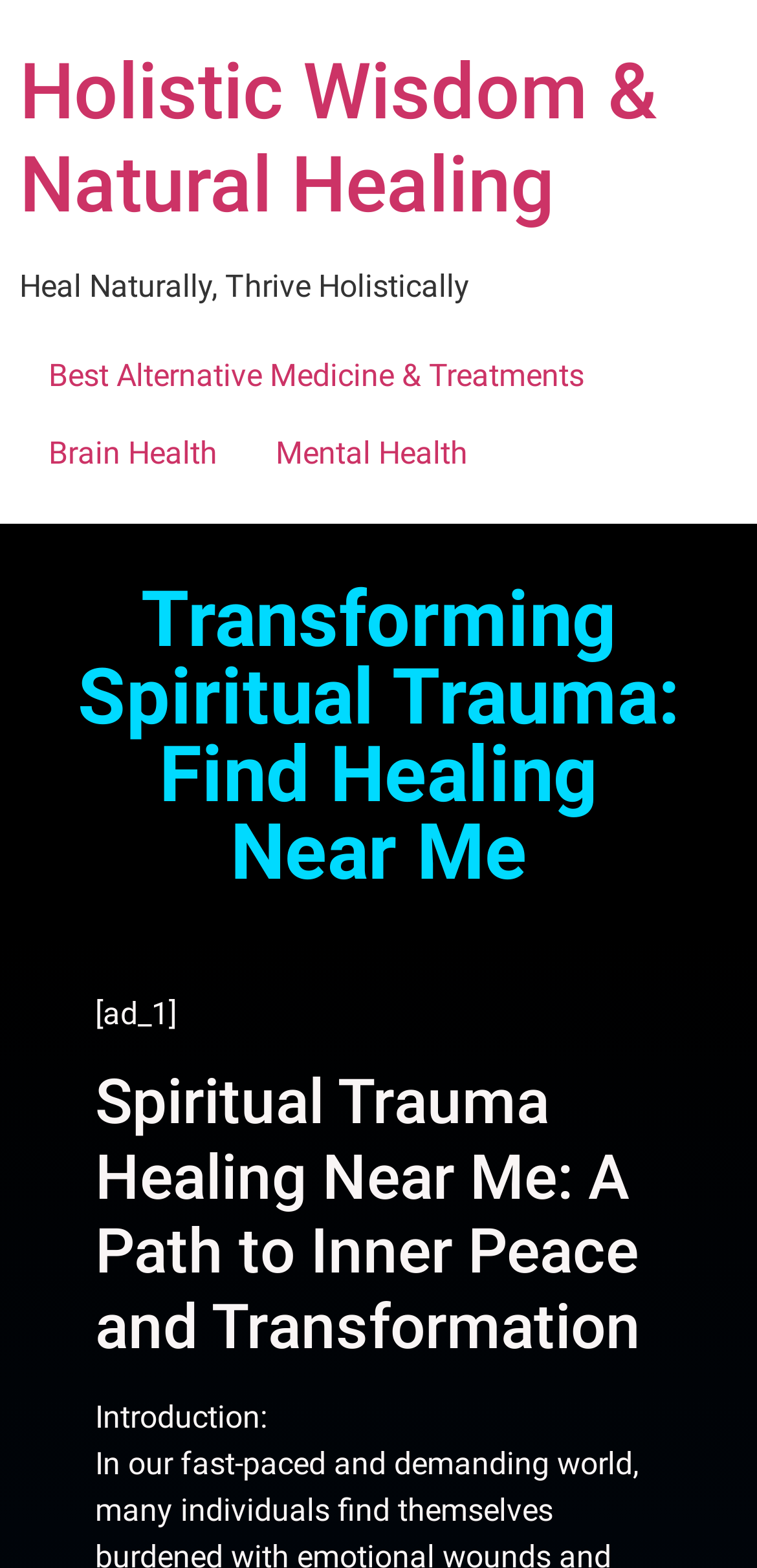What is the tagline of the website?
Examine the screenshot and reply with a single word or phrase.

Heal Naturally, Thrive Holistically